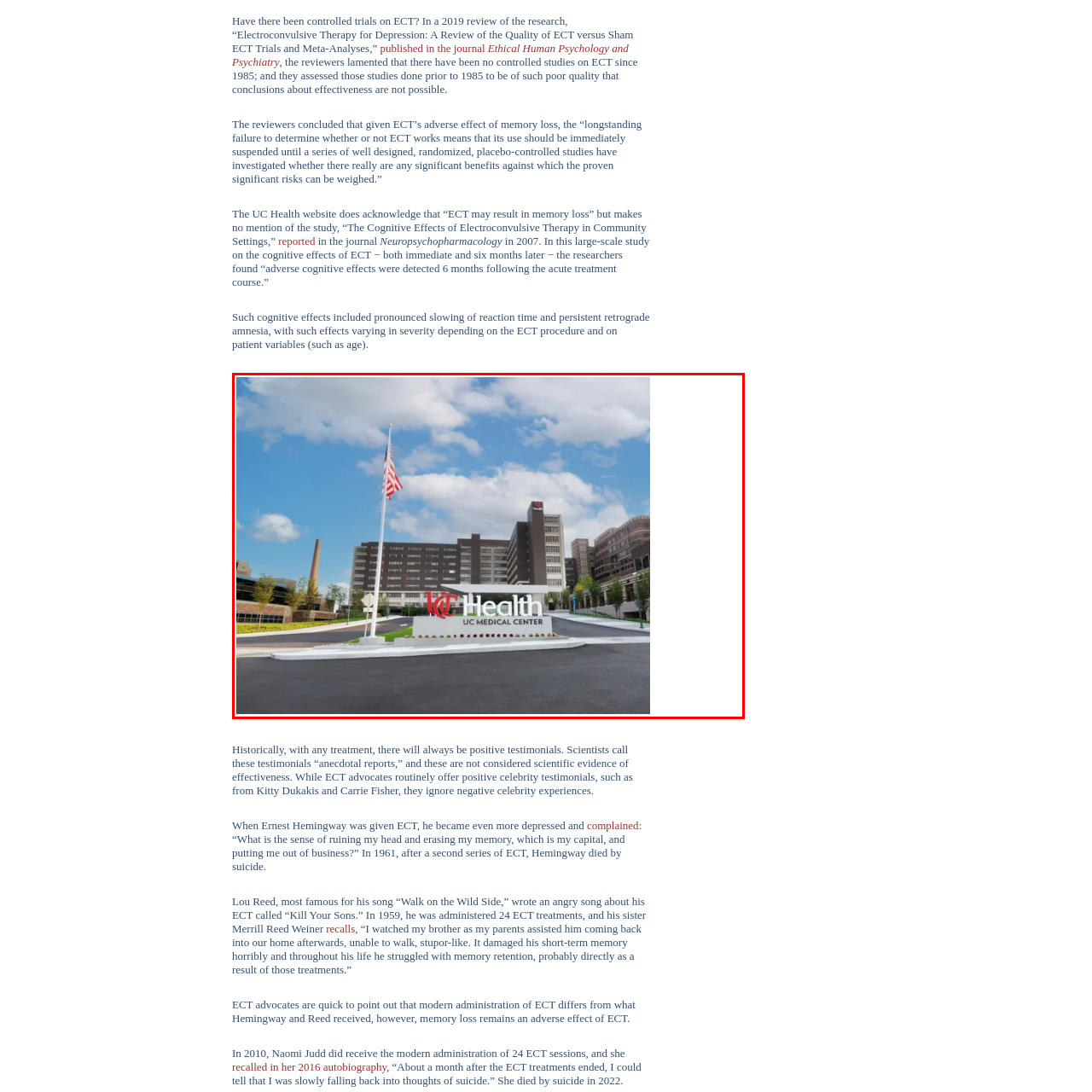Pay close attention to the image within the red perimeter and provide a detailed answer to the question that follows, using the image as your primary source: 
What is flying high in front of the entrance?

A flagpole with an American flag stands tall in front of the entrance, symbolizing patriotism and community service, which is flying high in front of the entrance.